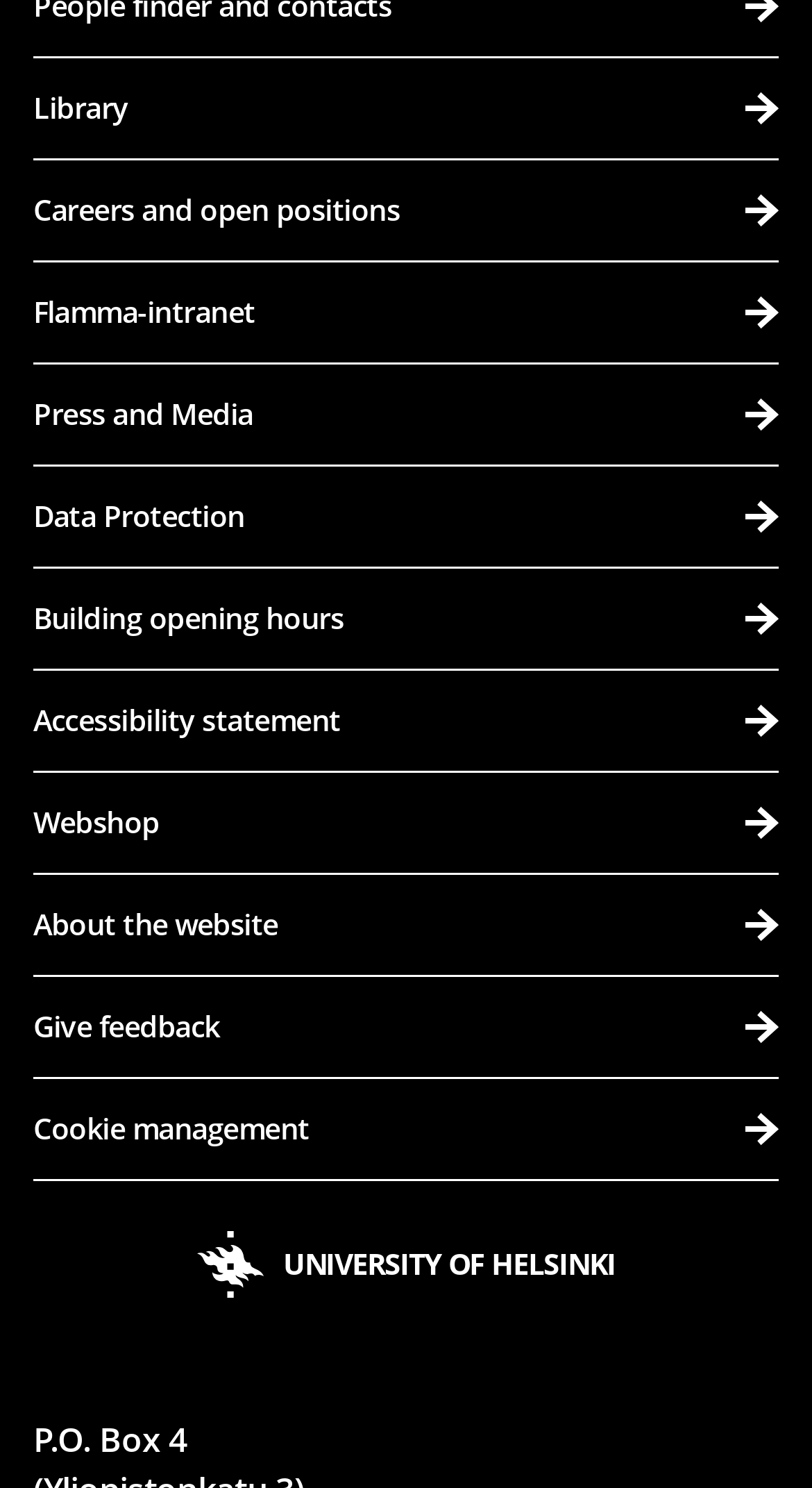What is the last link in the top section?
Use the information from the screenshot to give a comprehensive response to the question.

The last link in the top section can be found by examining the bounding box coordinates of each link. The link with the highest y2 coordinate is 'Cookie management', which is the last link in the top section.